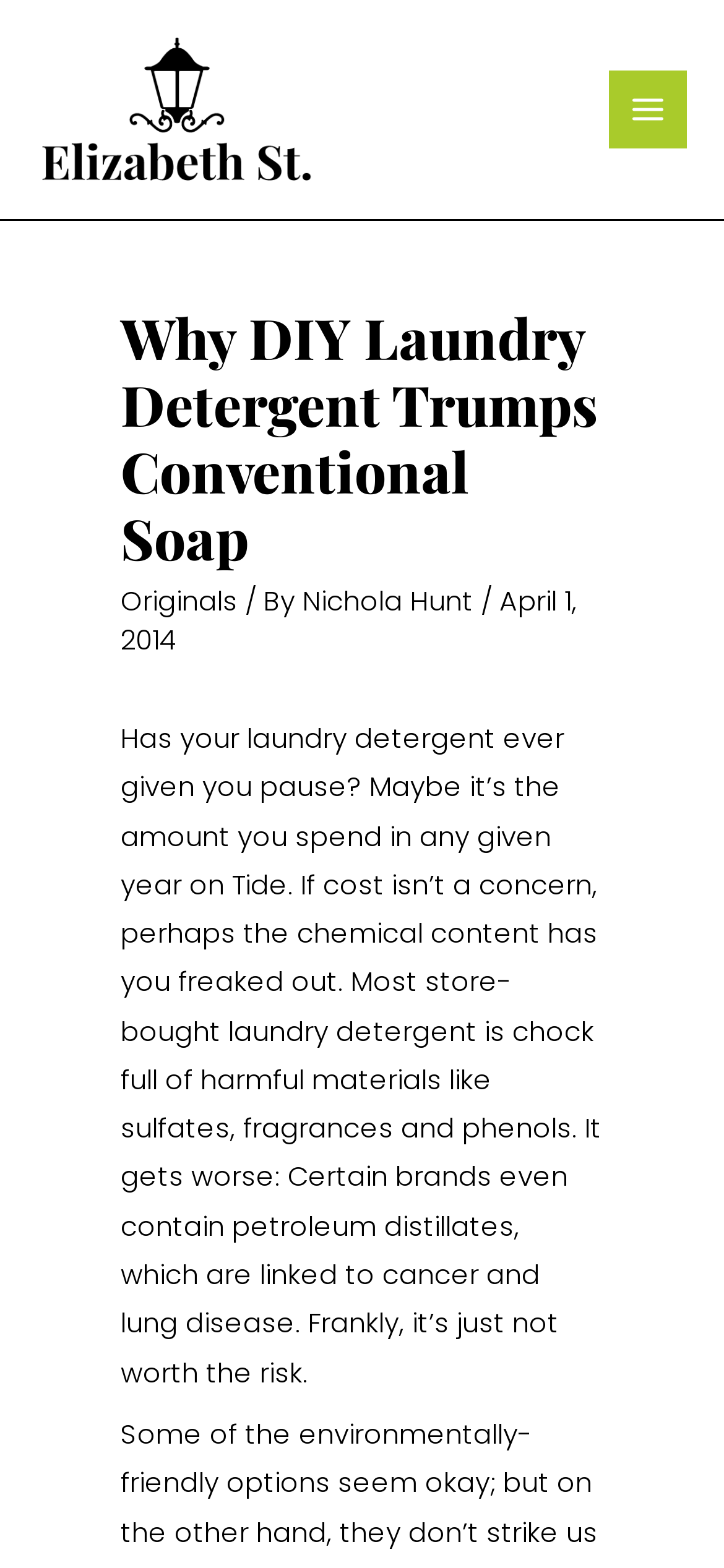Determine the bounding box coordinates for the UI element with the following description: "Nichola Hunt". The coordinates should be four float numbers between 0 and 1, represented as [left, top, right, bottom].

[0.418, 0.371, 0.664, 0.395]